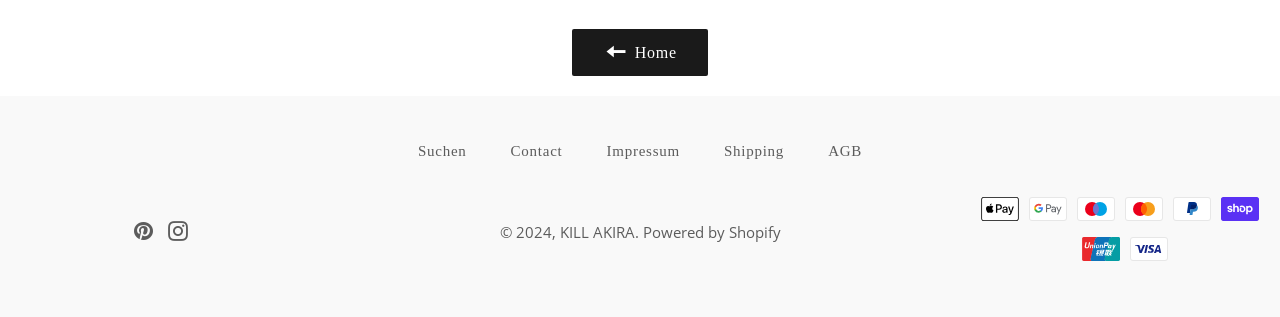Ascertain the bounding box coordinates for the UI element detailed here: "Shipping". The coordinates should be provided as [left, top, right, bottom] with each value being a float between 0 and 1.

[0.55, 0.43, 0.628, 0.528]